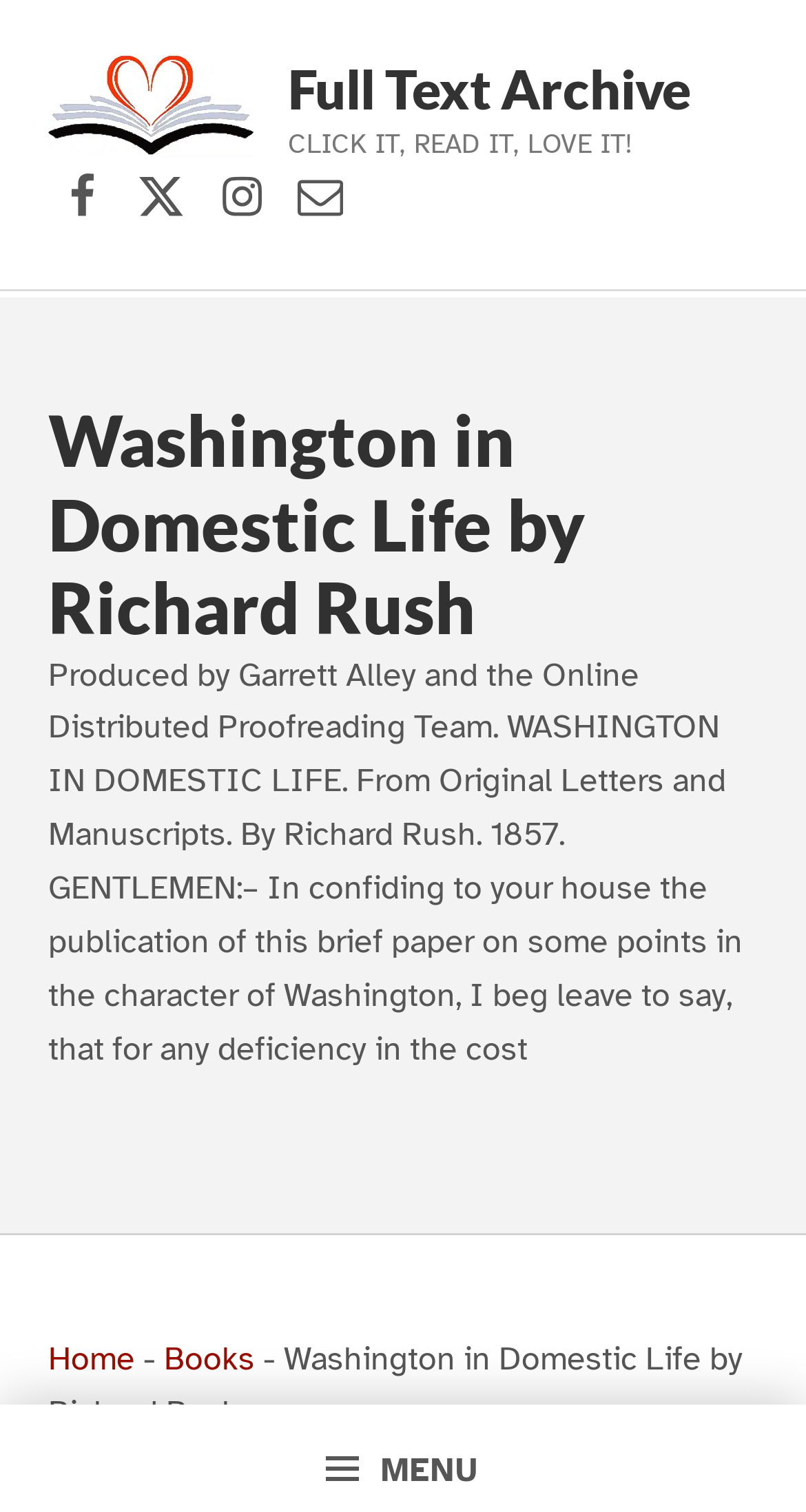Please respond in a single word or phrase: 
How many social media links are there in the navigation menu?

3